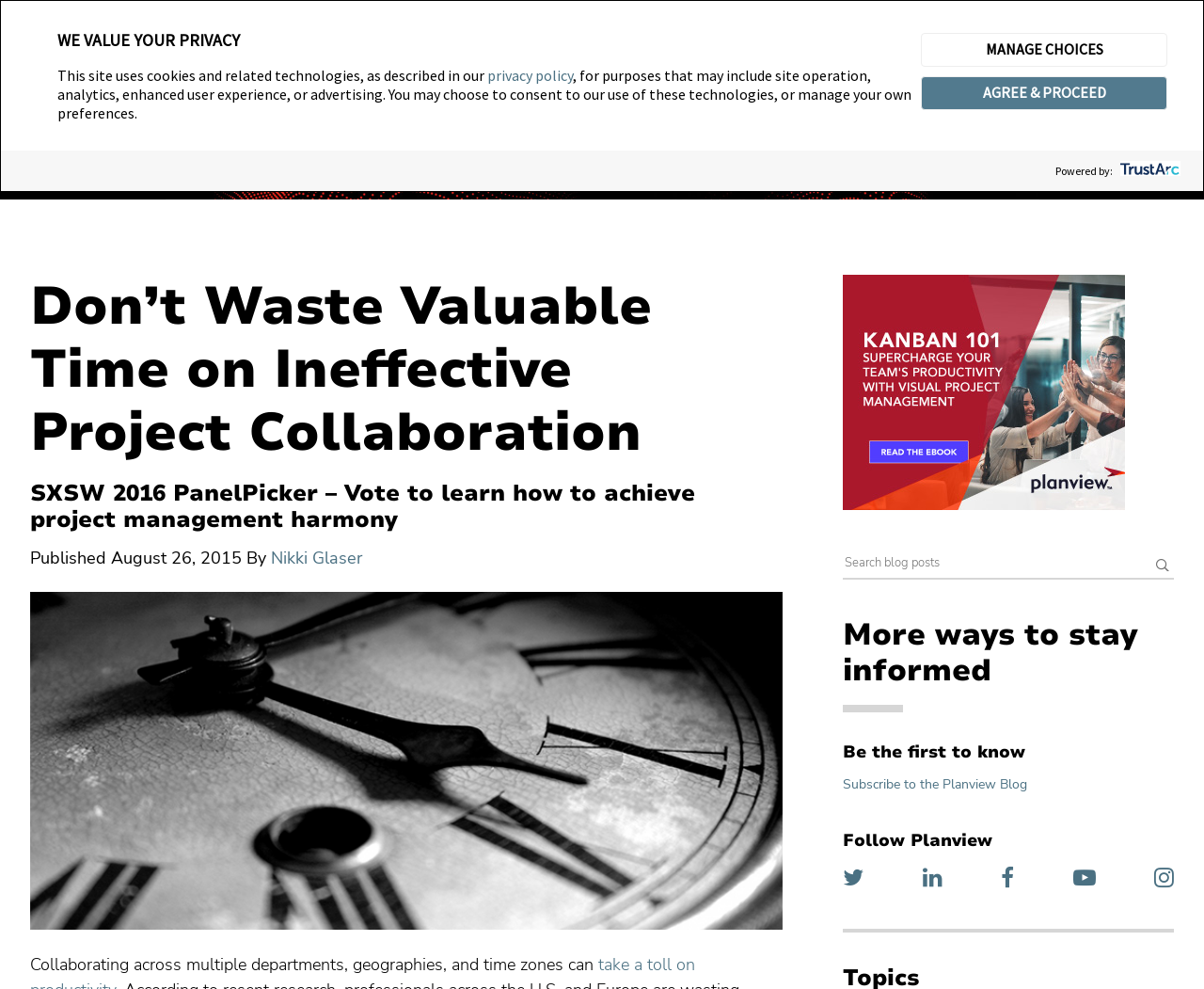Please provide the bounding box coordinates for the element that needs to be clicked to perform the instruction: "Search for something". The coordinates must consist of four float numbers between 0 and 1, formatted as [left, top, right, bottom].

[0.7, 0.56, 0.957, 0.584]